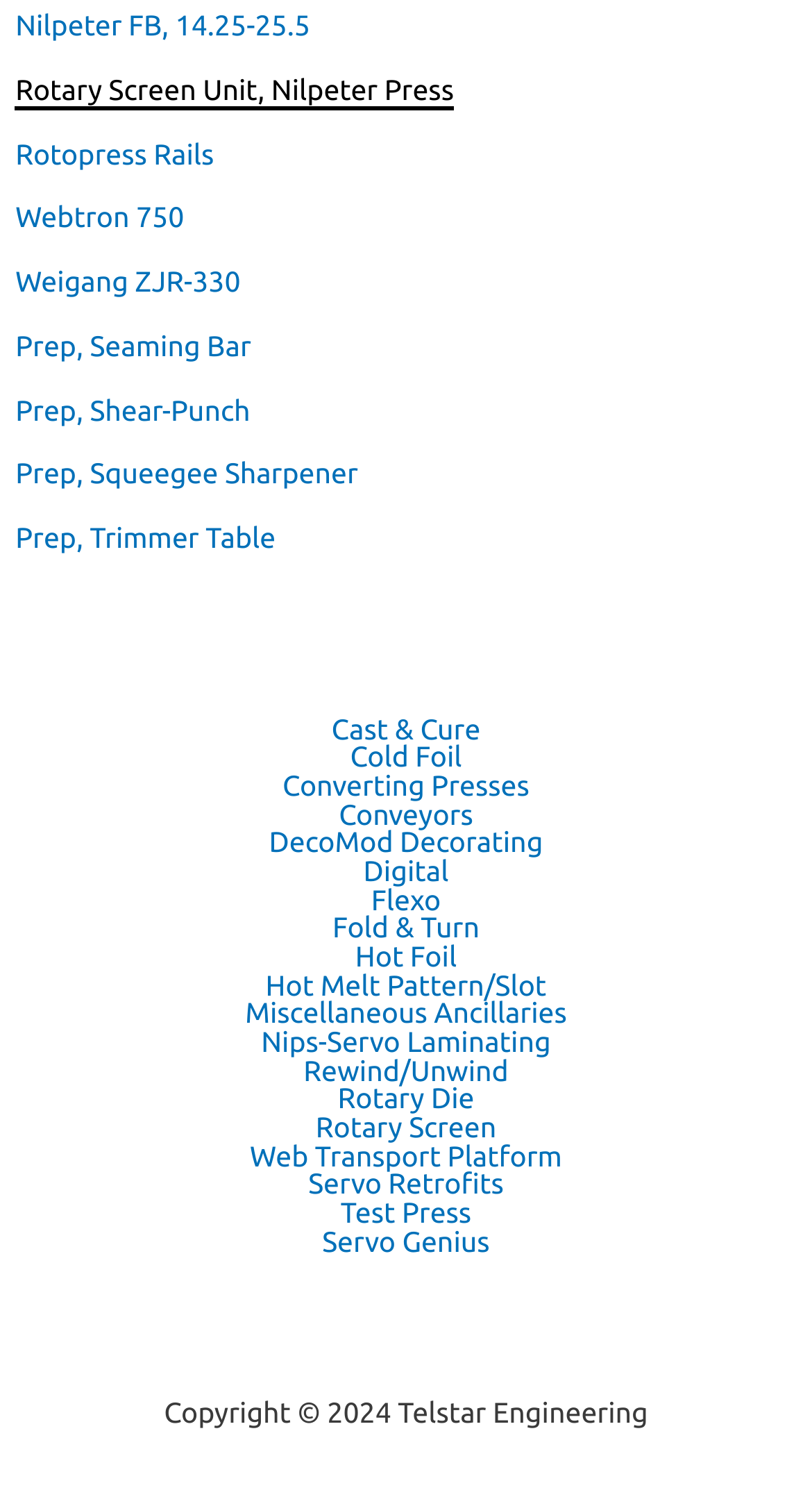Please specify the bounding box coordinates for the clickable region that will help you carry out the instruction: "Access Servo Retrofits link".

[0.328, 0.778, 0.672, 0.797]